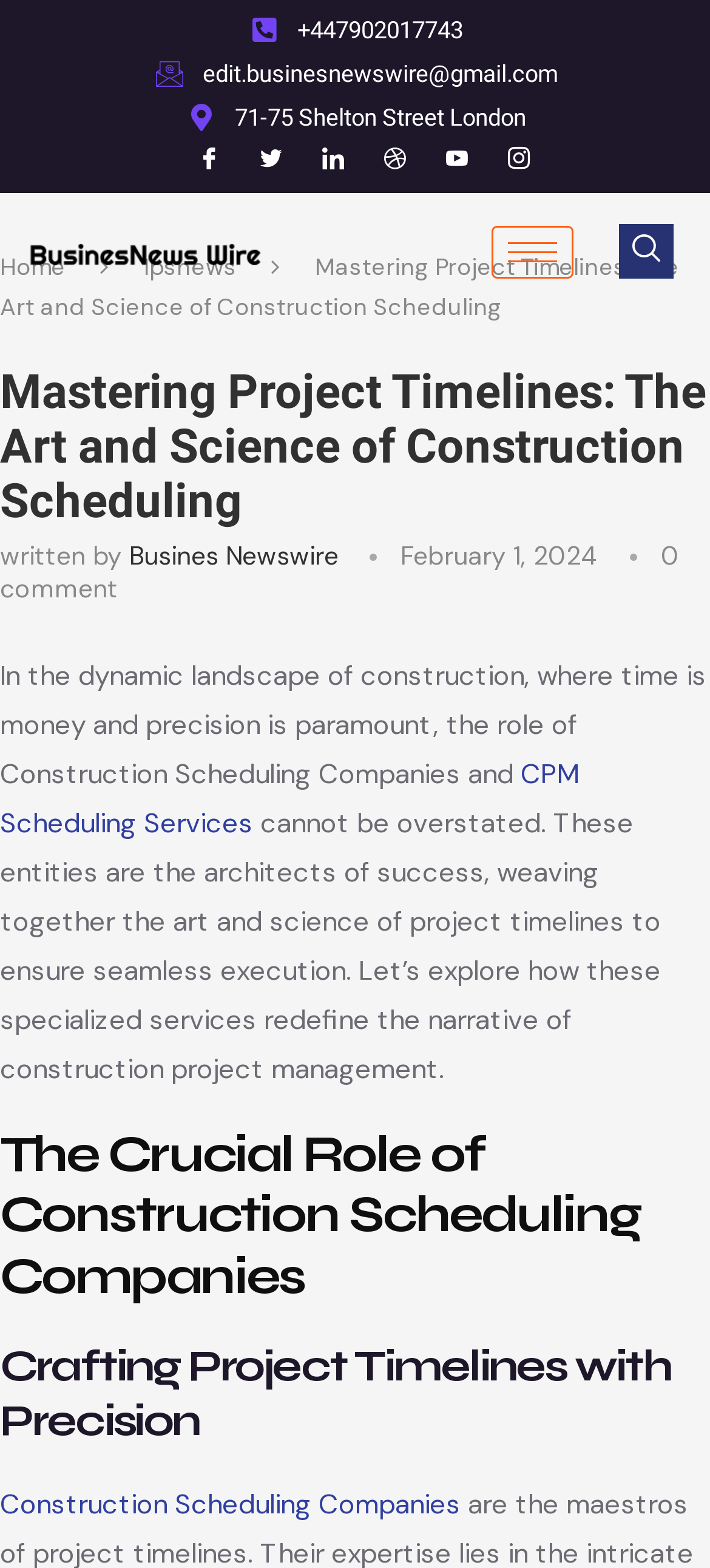What is the company mentioned in the article?
Look at the image and respond with a single word or a short phrase.

Busines Newswire